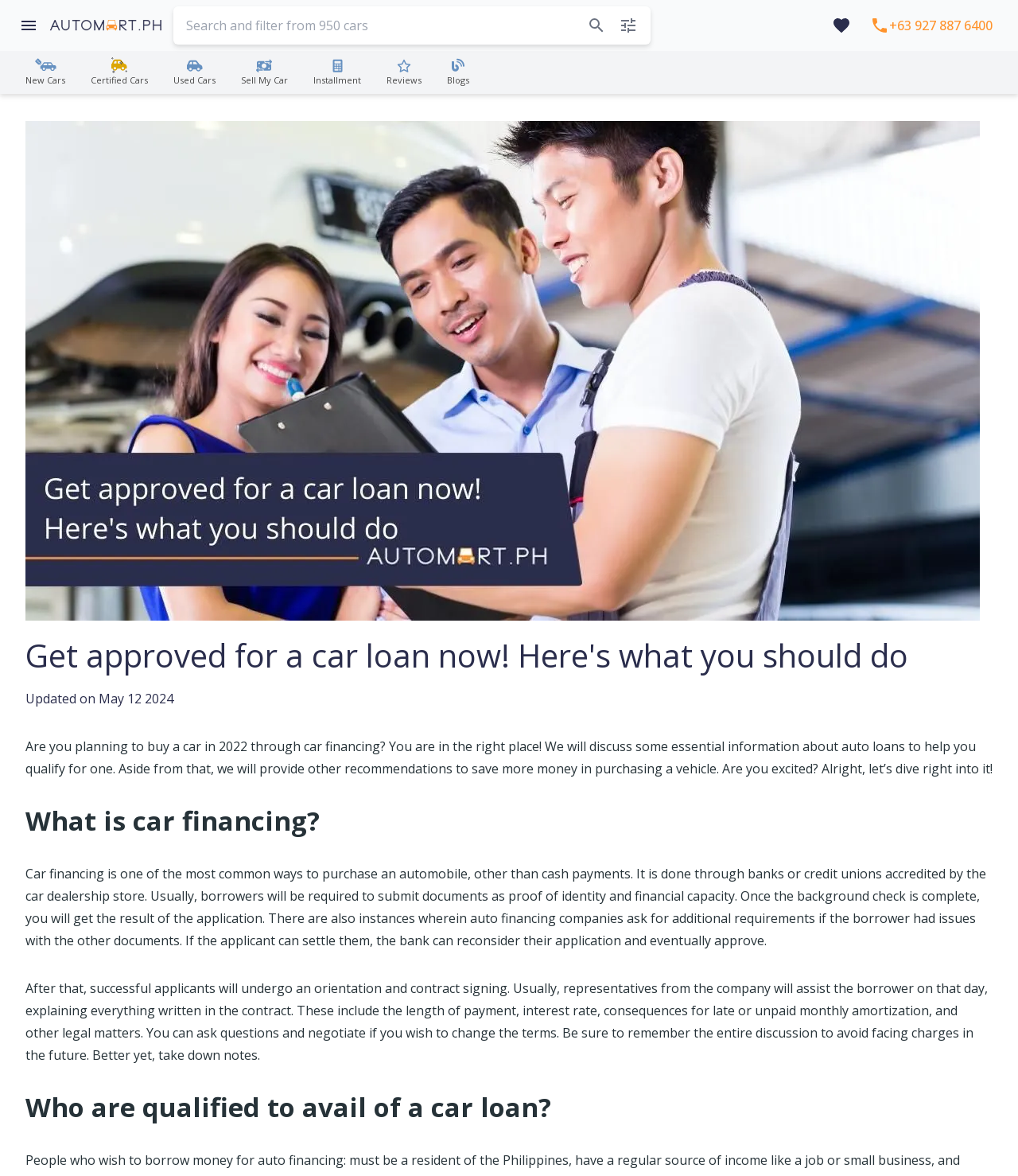Locate the bounding box coordinates of the element's region that should be clicked to carry out the following instruction: "Search for cars". The coordinates need to be four float numbers between 0 and 1, i.e., [left, top, right, bottom].

[0.57, 0.008, 0.602, 0.035]